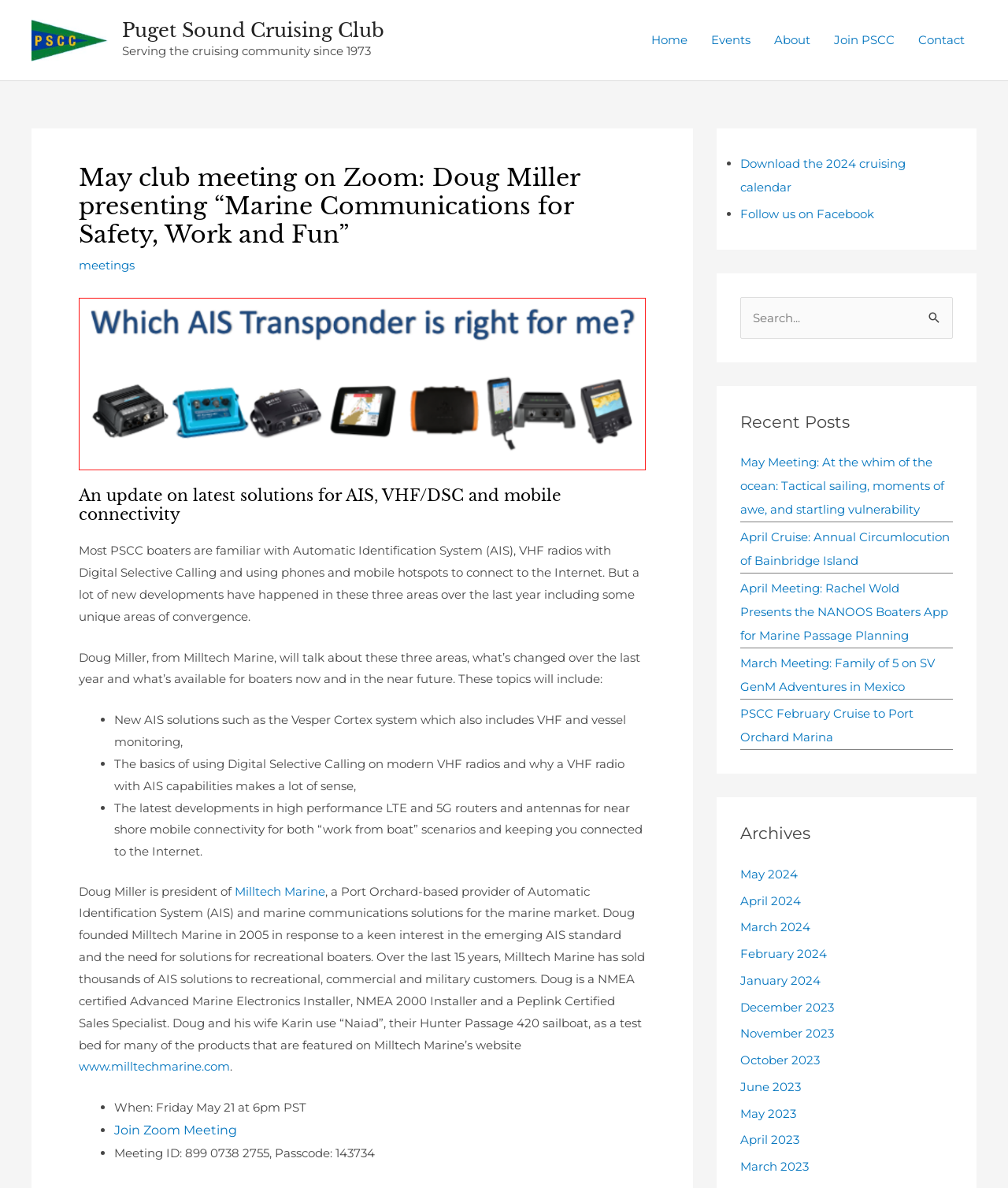With reference to the screenshot, provide a detailed response to the question below:
What is the name of the sailboat used by Doug Miller?

The name of the sailboat used by Doug Miller is 'Naiad', which is mentioned in the text as a test bed for many of the products featured on Milltech Marine's website.